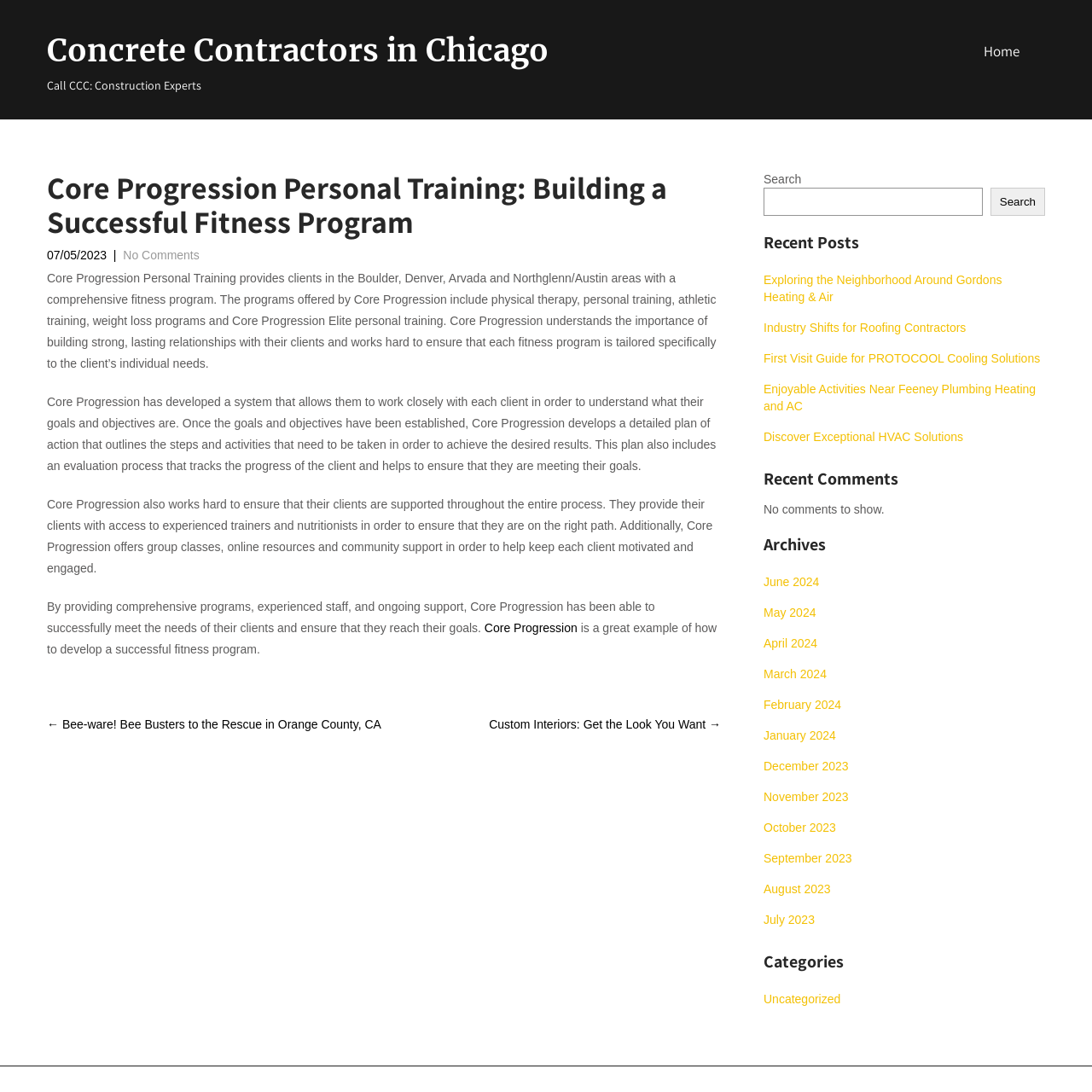Find the bounding box coordinates for the element that must be clicked to complete the instruction: "Search for something". The coordinates should be four float numbers between 0 and 1, indicated as [left, top, right, bottom].

[0.907, 0.172, 0.957, 0.198]